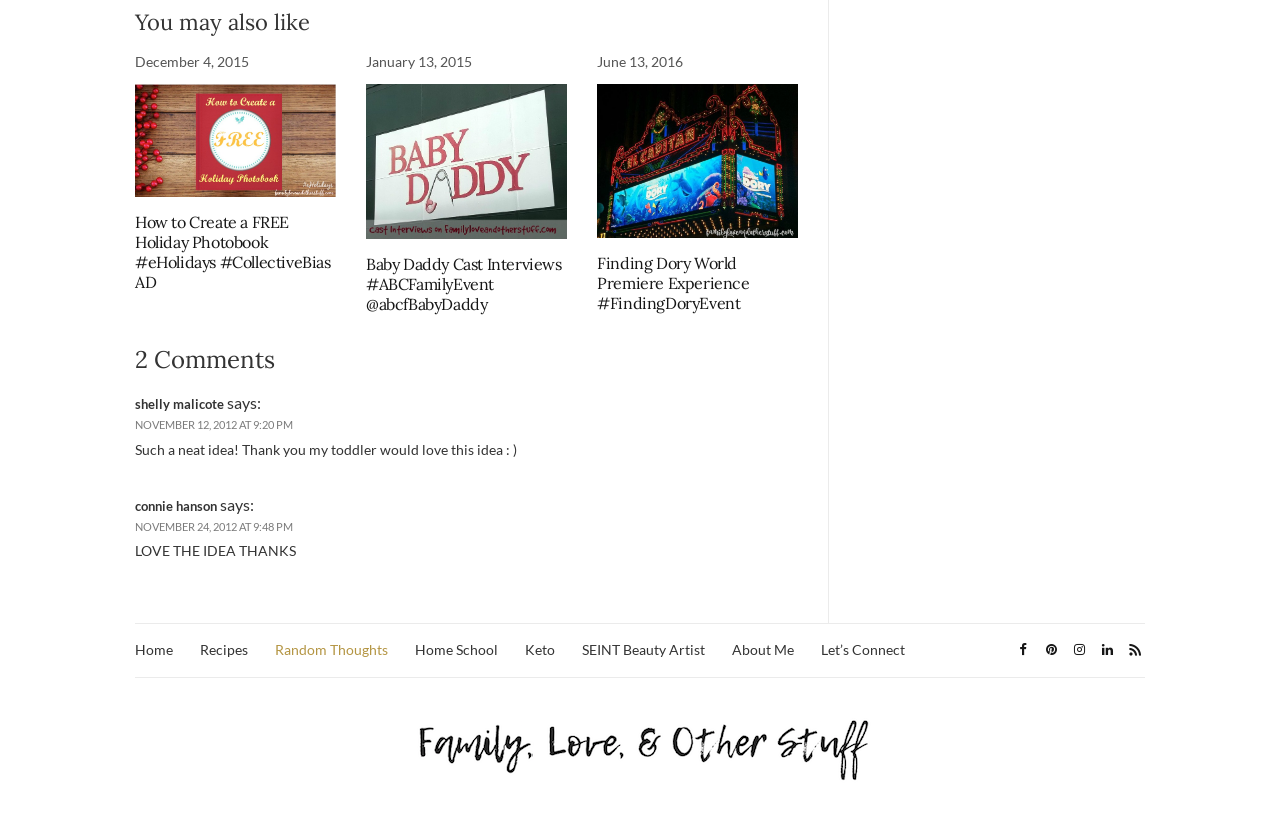Analyze the image and answer the question with as much detail as possible: 
What is the date of the first comment?

I determined the date of the first comment by looking at the time element within the first comment element. The text of the time element is 'NOVEMBER 12, 2012 AT 9:20 PM', which indicates the date and time of the comment.